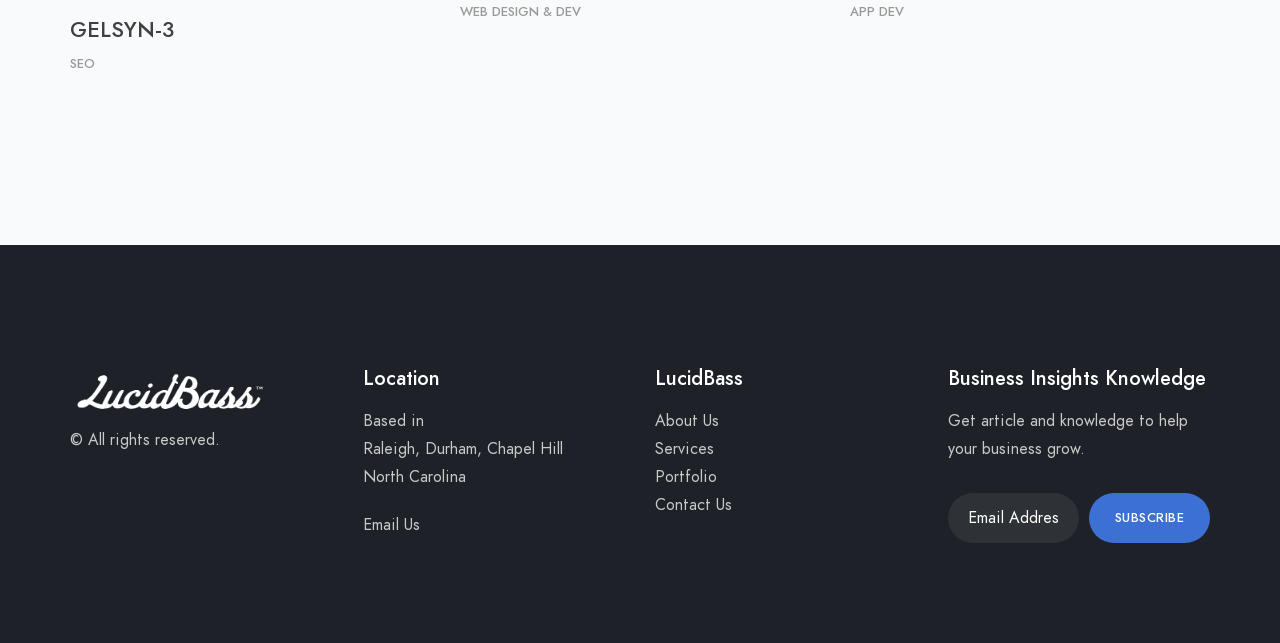Answer this question in one word or a short phrase: What services does the company offer?

Web Design & Dev, APP DEV, SEO